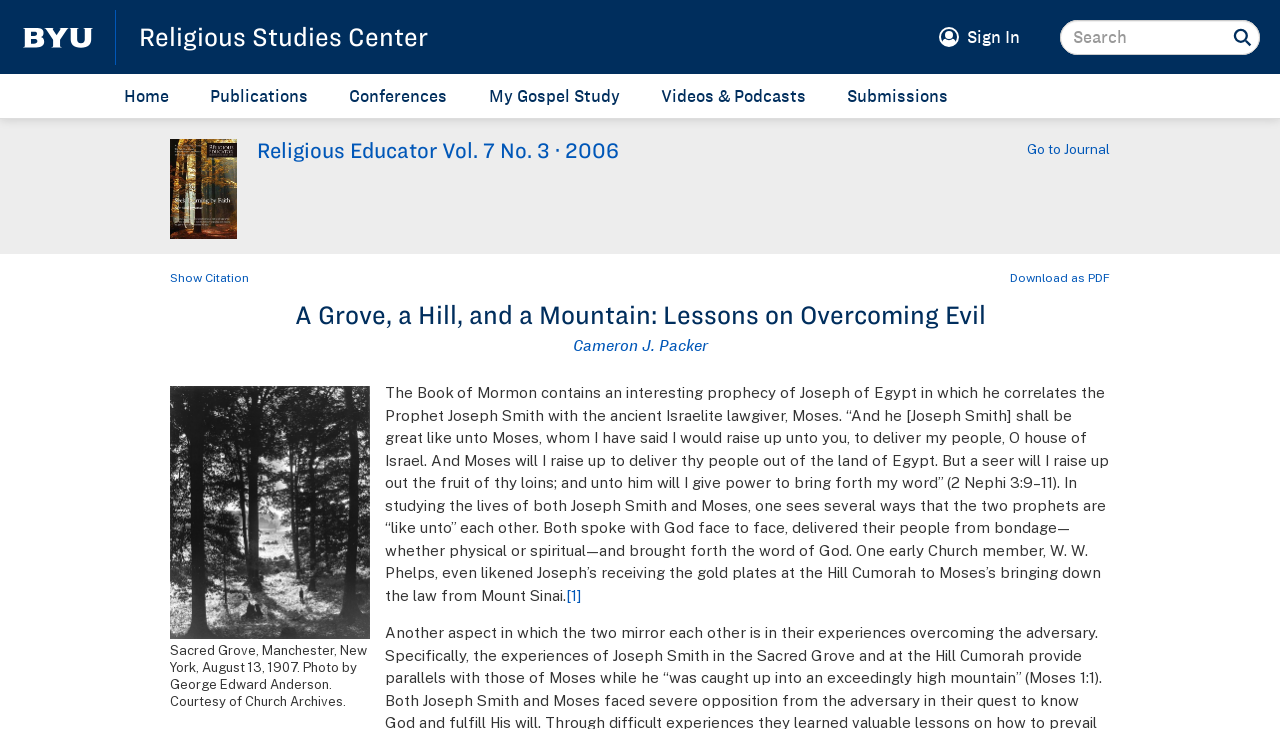Provide a brief response to the question below using a single word or phrase: 
Who is the author of the article?

Cameron J. Packer